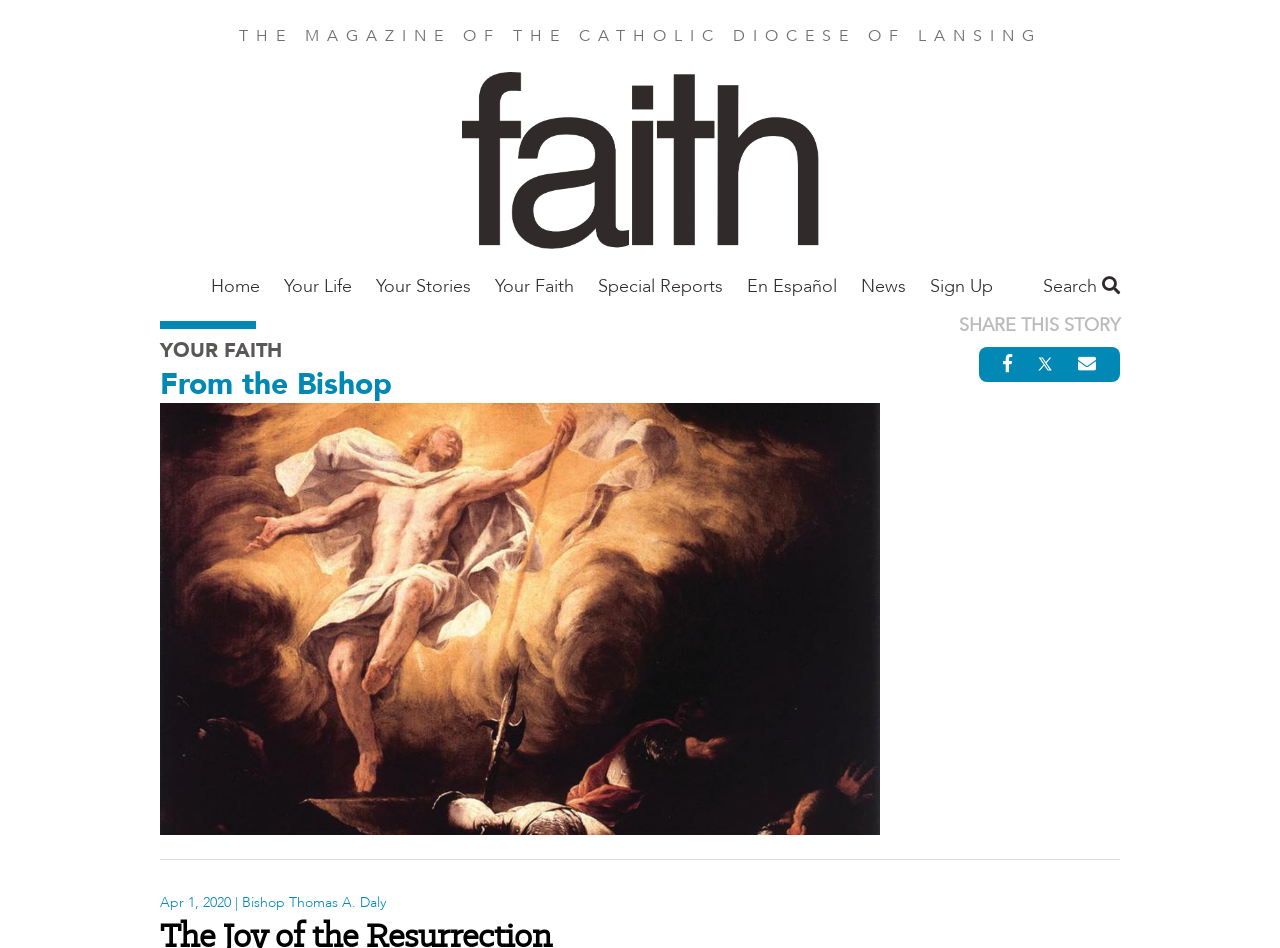Please examine the image and provide a detailed answer to the question: What is the name of the magazine?

I found the answer by looking at the image with the description 'FAITH Magazine nameplate' and the link with the text 'FAITH Magazine nameplate \xa0', which suggests that the name of the magazine is FAITH Magazine.